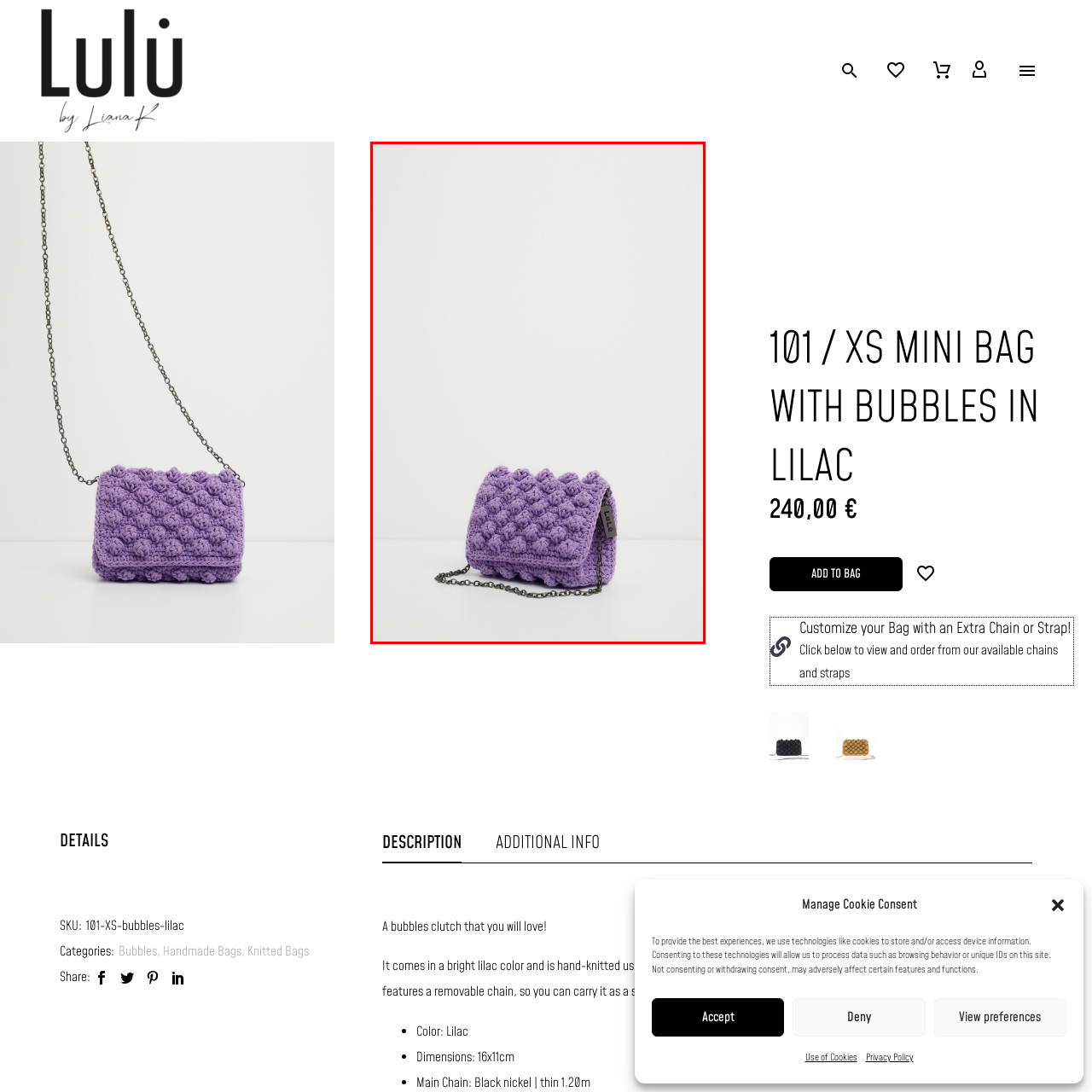View the area enclosed by the red box, Is the bag fully lined? Respond using one word or phrase.

Yes